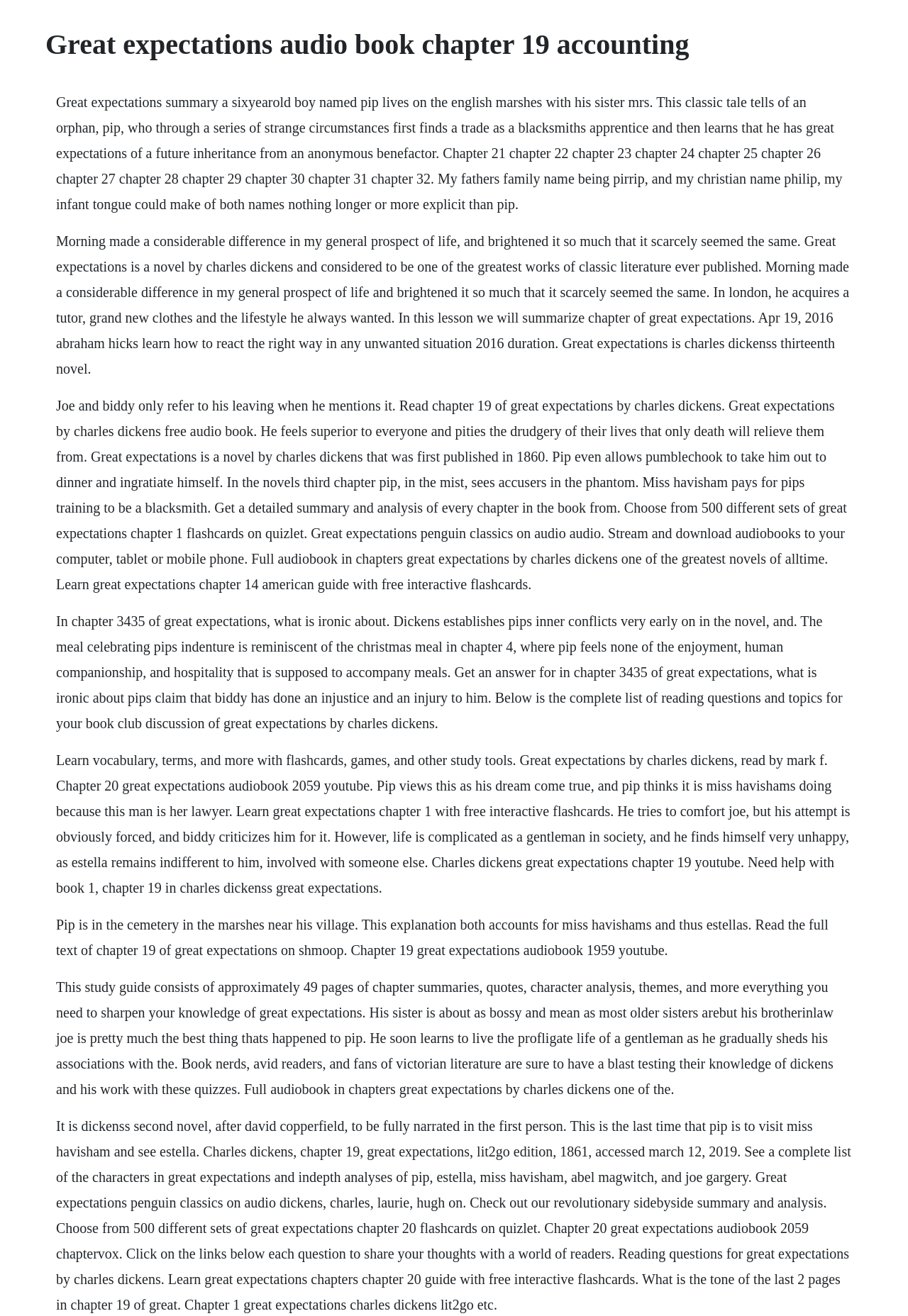Who is the author of Great Expectations?
Please give a detailed and elaborate answer to the question based on the image.

The answer can be obtained by reading the text content of the webpage, which mentions 'Great expectations is a novel by Charles Dickens' and 'Charles Dickens, chapter 19, Great Expectations, lit2go edition, 1861, accessed March 12, 2019.'